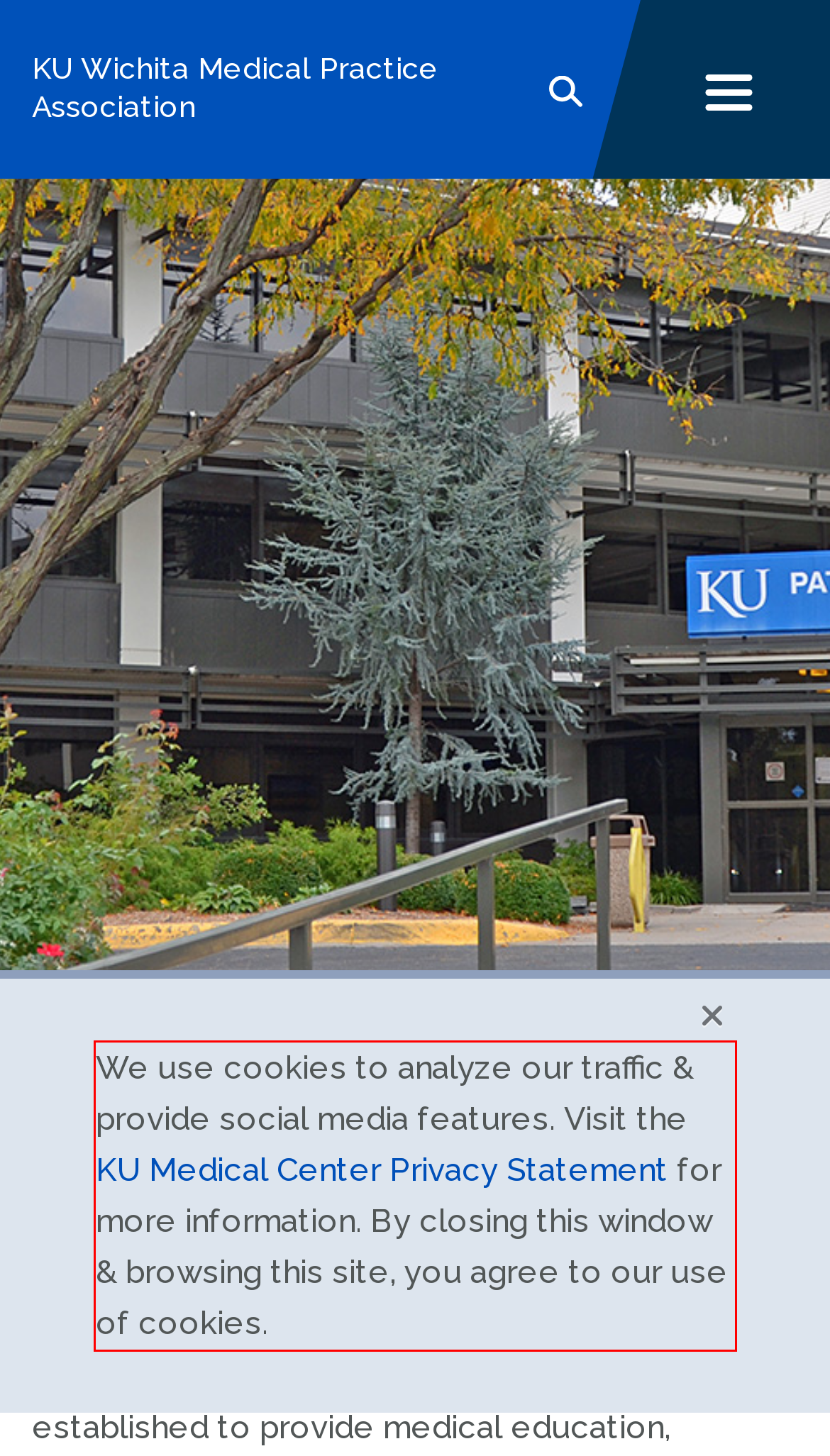Look at the provided screenshot of the webpage and perform OCR on the text within the red bounding box.

We use cookies to analyze our traffic & provide social media features. Visit the KU Medical Center Privacy Statement for more information. By closing this window & browsing this site, you agree to our use of cookies.